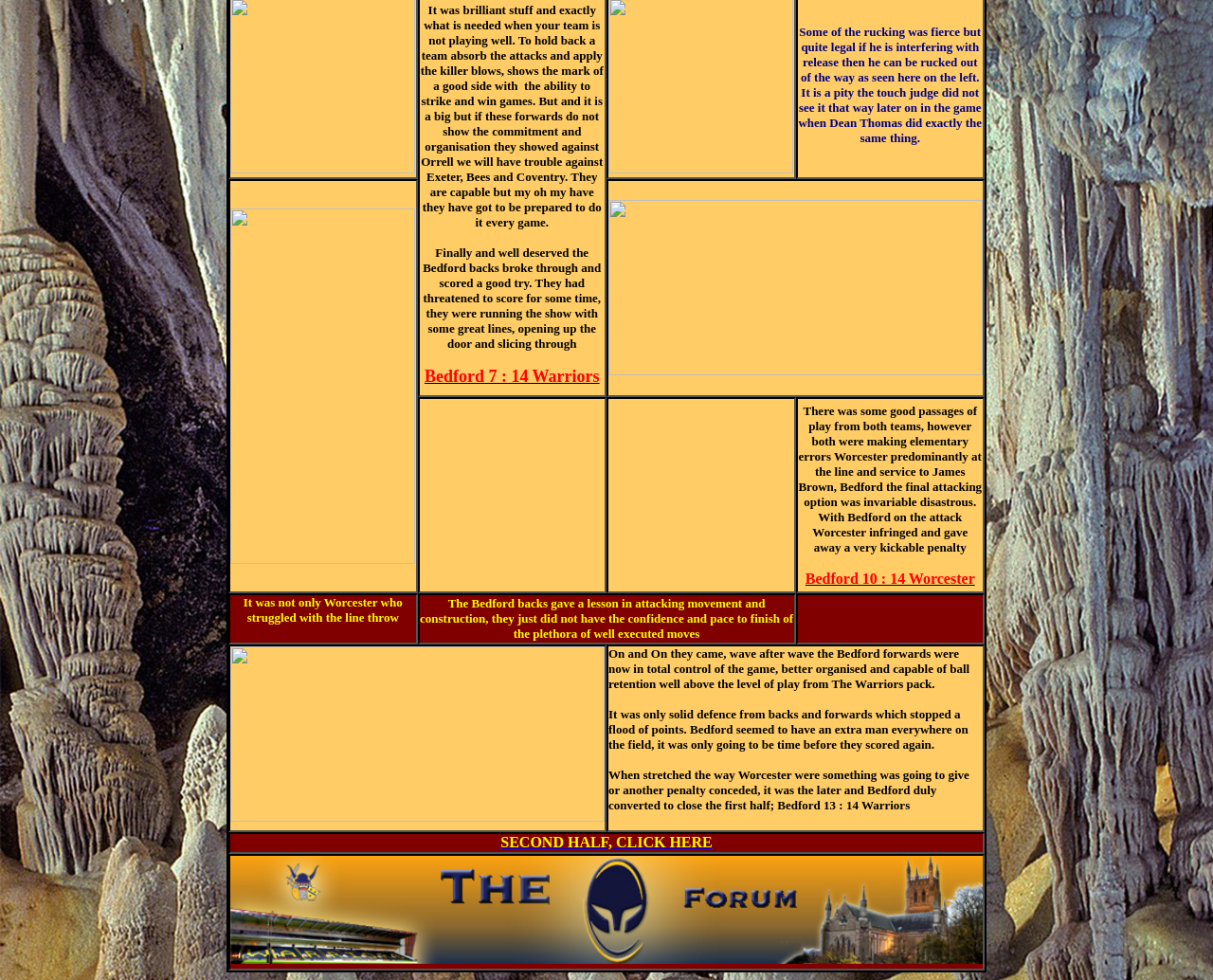Utilize the details in the image to give a detailed response to the question: What is the purpose of the images on the webpage?

The images on the webpage do not contain any text or important information, but rather seem to be illustrations or decorations to break up the text and make the page more visually appealing.